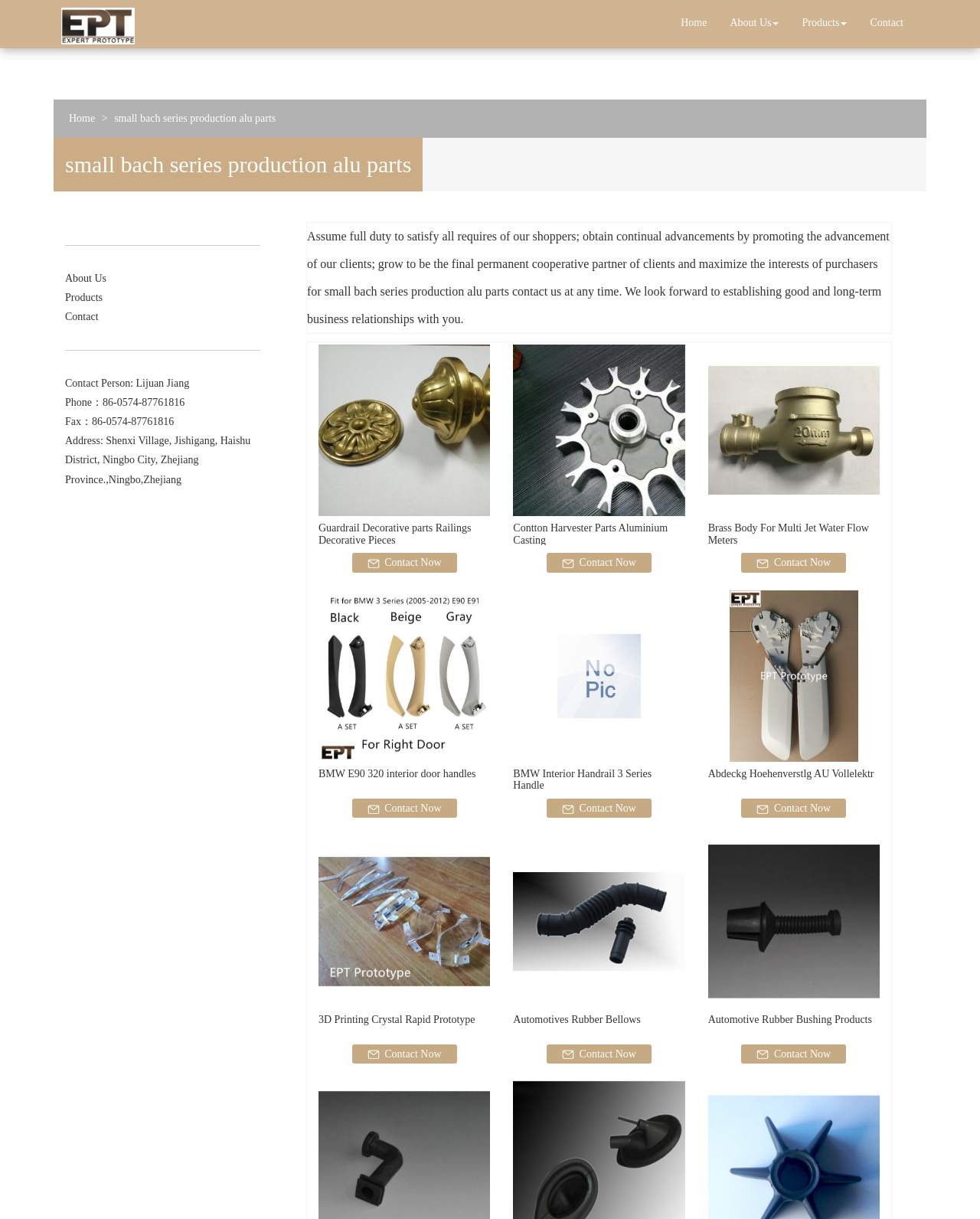Give an in-depth explanation of the webpage layout and content.

This webpage is about a Chinese manufacturer of small bach series production alu parts. At the top, there is a navigation menu with links to "Home", "About Us", "Products", and "Contact". Below the navigation menu, there is a logo of "Ningbo Expert Mould Plastic Co., Ltd." with an image and a link to the company's homepage.

On the left side, there is a sidebar with links to "Home", "About Us", "Products", and "Contact", as well as contact information, including a person's name, phone number, fax number, and address.

The main content area is divided into several sections, each showcasing a different product or service offered by the company. There are images and headings for each product, including "Guardrail Decorative parts Railings Decorative Pieces", "Contton Harvester Parts Aluminium Casting", "Brass Body For Multi Jet Water Flow Meters", and several others. Each product section has a "Contact Now" link and an image.

At the bottom of the page, there is a section with a statement about the company's mission and values, followed by a call to action to contact them.

Overall, the webpage is a product catalog and company profile, showcasing the various products and services offered by Ningbo Expert Mould Plastic Co., Ltd.